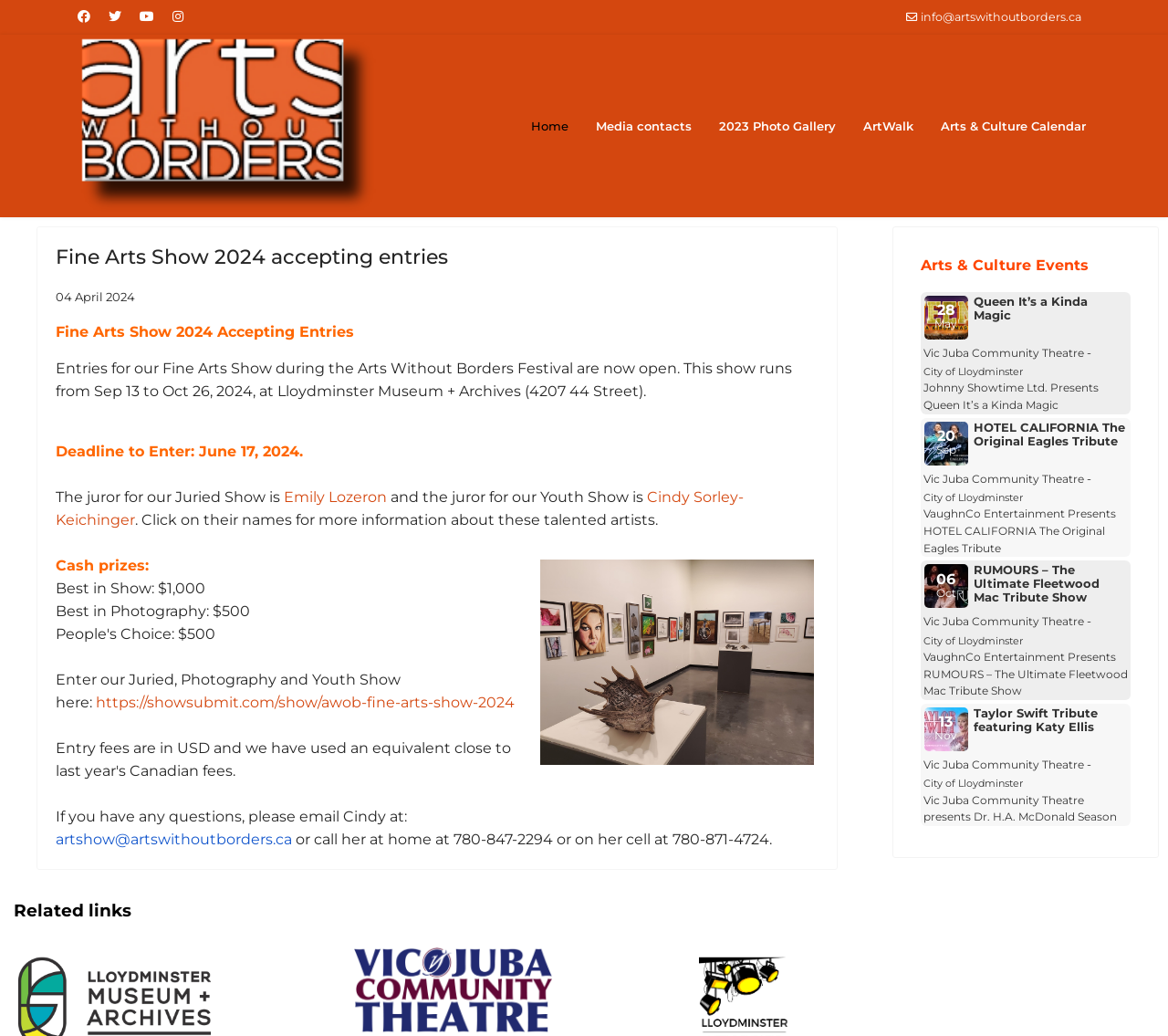Please find the bounding box coordinates in the format (top-left x, top-left y, bottom-right x, bottom-right y) for the given element description. Ensure the coordinates are floating point numbers between 0 and 1. Description: Media contacts

[0.498, 0.033, 0.604, 0.21]